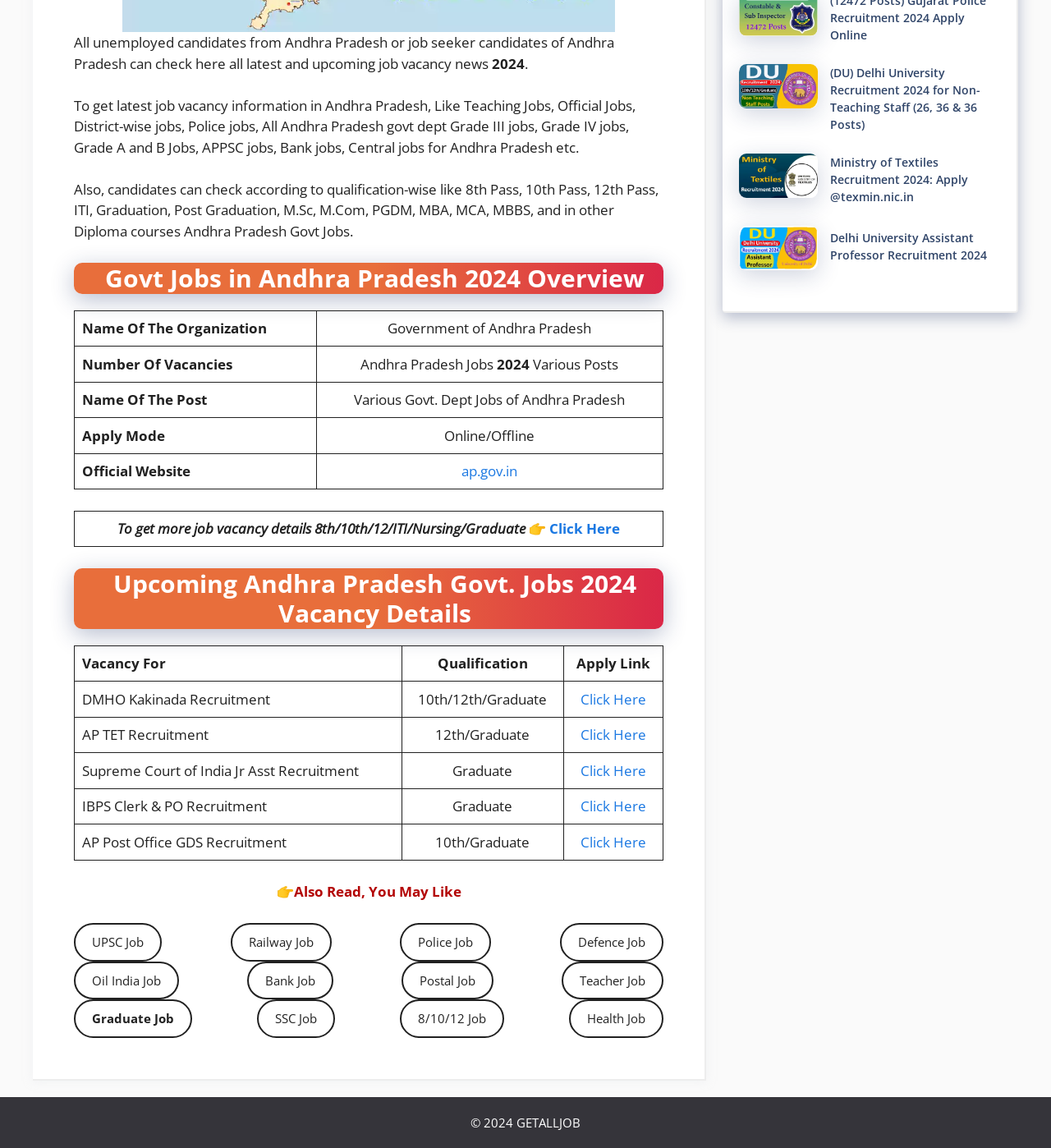For the element described, predict the bounding box coordinates as (top-left x, top-left y, bottom-right x, bottom-right y). All values should be between 0 and 1. Element description: Click Here

[0.552, 0.663, 0.615, 0.679]